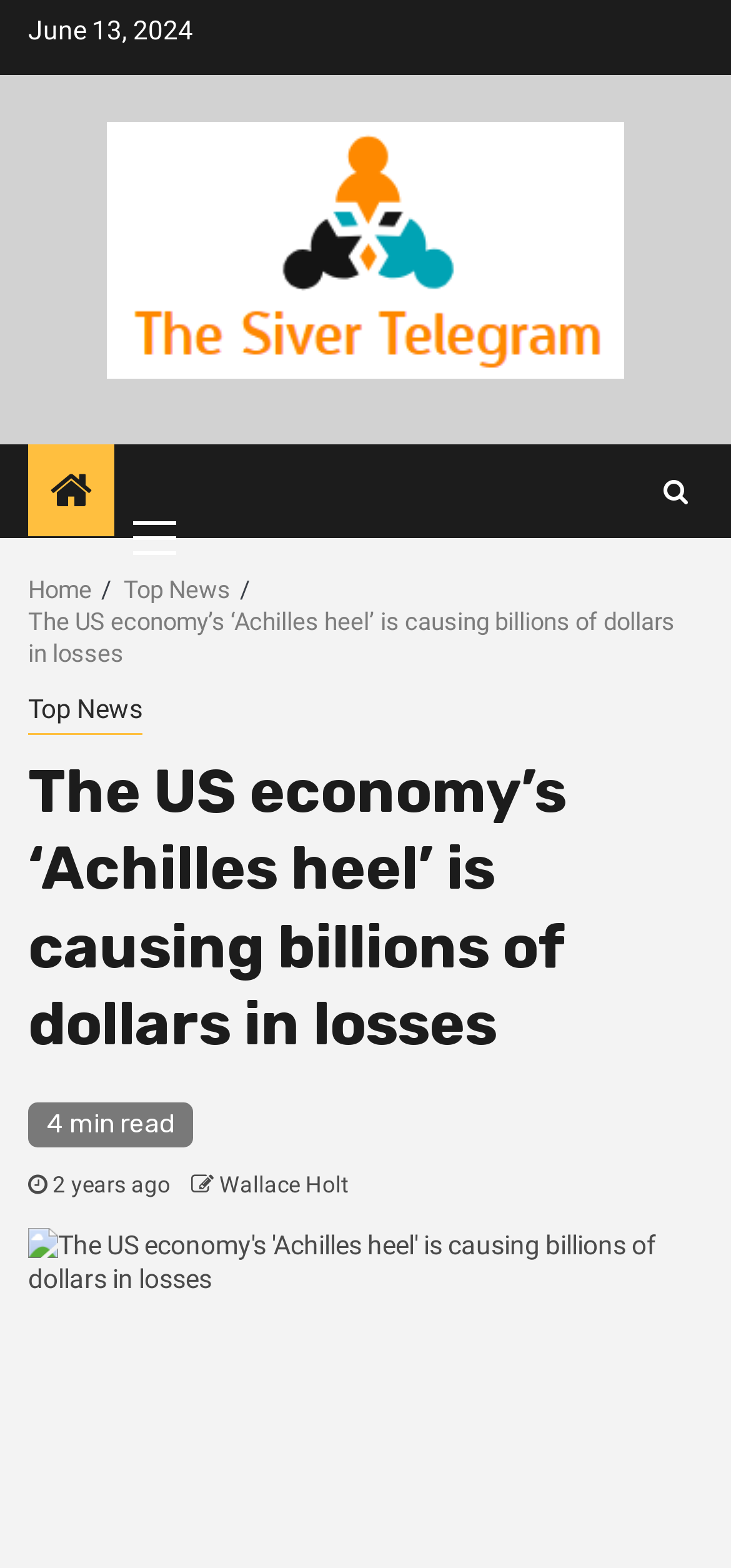How long does it take to read the article?
Based on the image, answer the question with a single word or brief phrase.

4 min